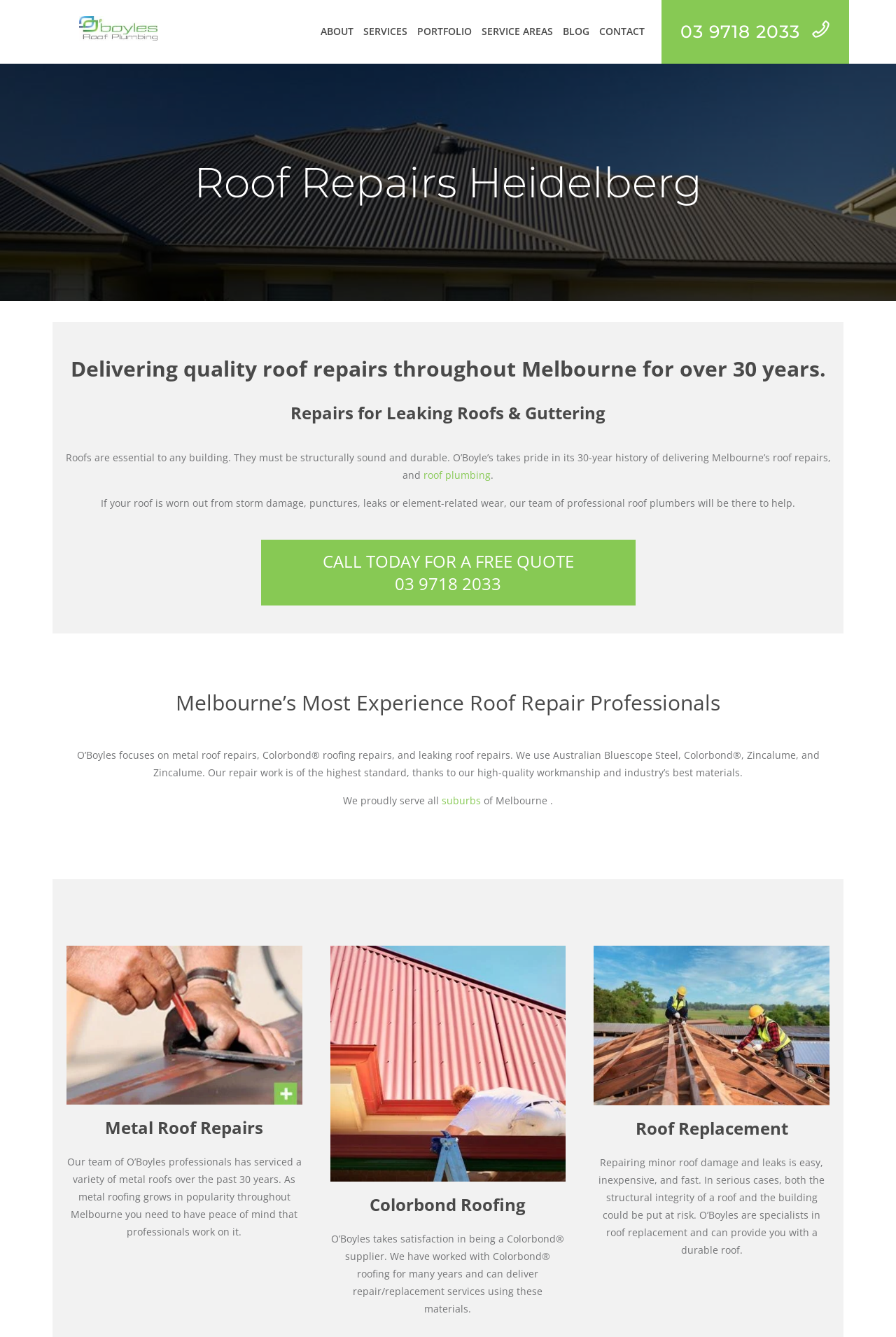Please provide the bounding box coordinates for the element that needs to be clicked to perform the following instruction: "Click the 'CONTACT' link". The coordinates should be given as four float numbers between 0 and 1, i.e., [left, top, right, bottom].

[0.663, 0.0, 0.725, 0.047]